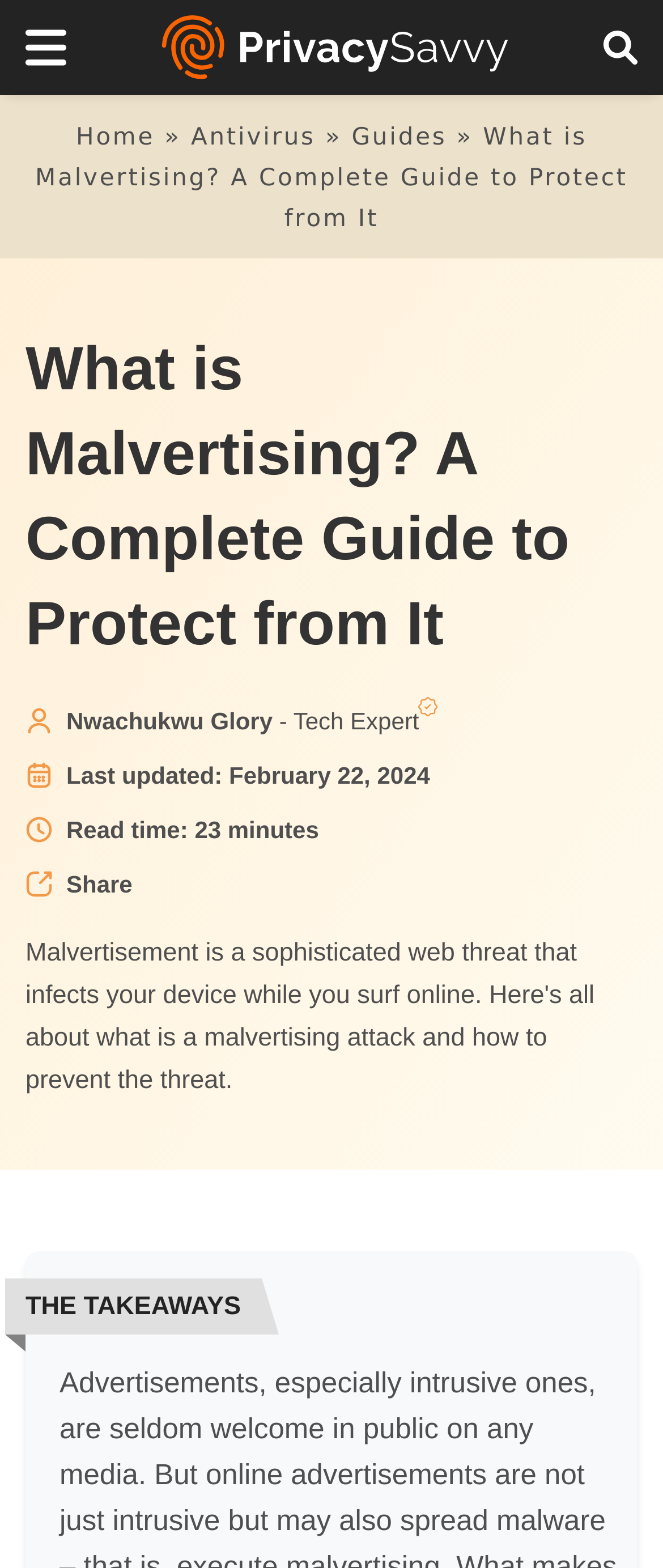Provide a comprehensive description of the webpage.

This webpage is about malvertising, a sophisticated web threat, and provides a comprehensive guide on how to protect against it. At the top, there is a navigation menu with links to "Home", "Antivirus", and "Guides". Below the navigation menu, there is a heading that reads "What is Malvertising? A Complete Guide to Protect from It". 

On the left side, there is a table of contents with links to various sections of the article, including "Can you get malware from ads?", "Malvertising explained", "How does malvertising work?", and many others. Each section has a corresponding image icon next to it.

On the right side, there is a section with the author's information, including their name, "Nwachukwu Glory", and a title, "Tech Expert". Below the author's information, there are details about the article, such as the last updated date, read time, and social media sharing buttons.

The main content of the article is divided into sections, each with a heading and a brief description. The sections are organized in a logical order, starting with the basics of malvertising and progressing to more advanced topics, such as how malvertising affects web users, its impact on web publishers, and how to identify and get rid of malvertisements.

Throughout the article, there are images and icons used to break up the text and make the content more engaging. Overall, the webpage is well-organized and easy to navigate, making it a valuable resource for anyone looking to learn about malvertising and how to protect against it.